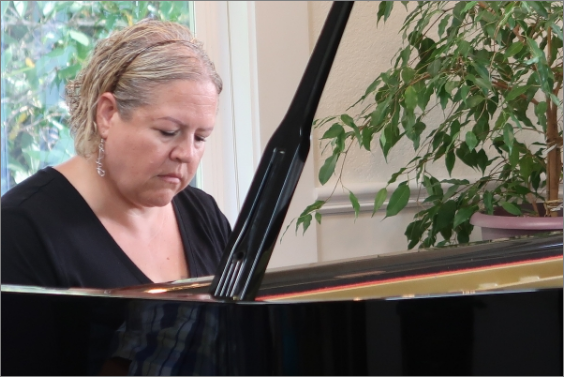What is the color of the woman's hair?
Look at the screenshot and give a one-word or phrase answer.

Light brown